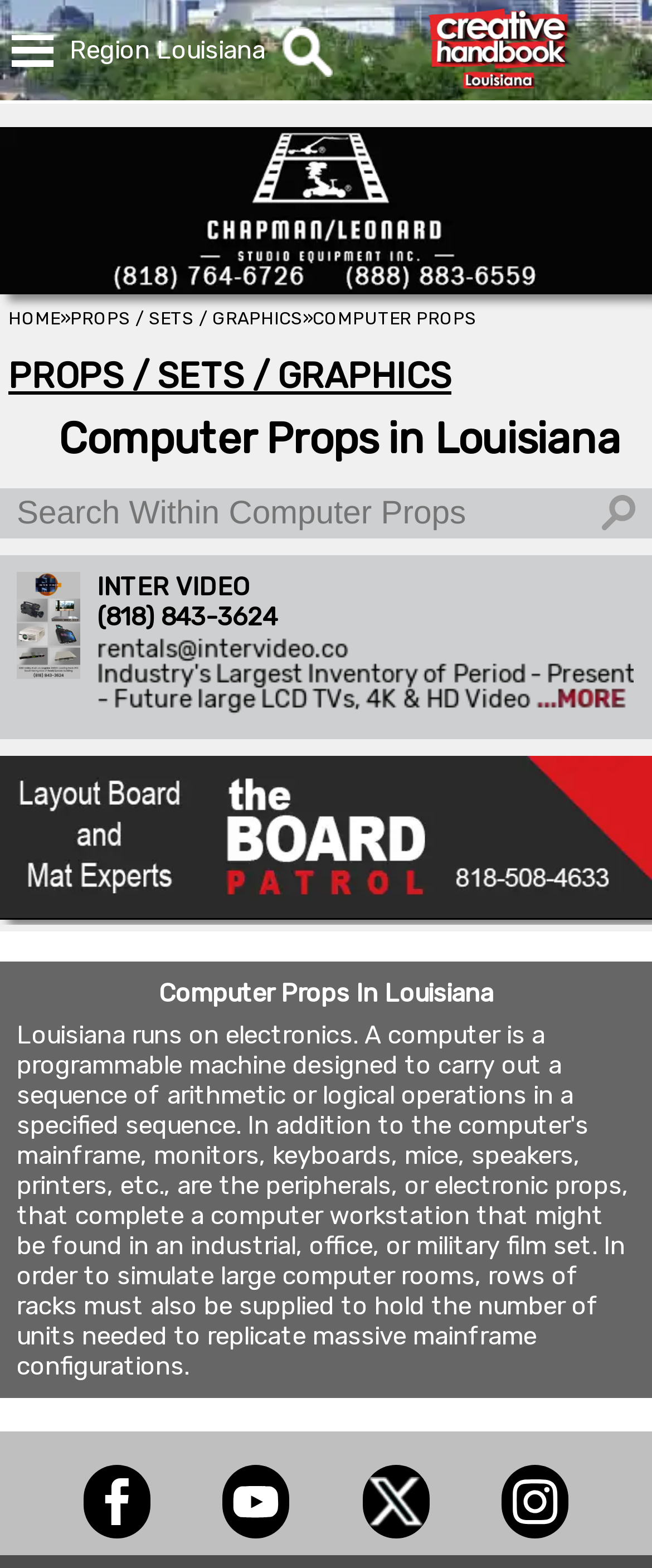Determine the bounding box coordinates for the element that should be clicked to follow this instruction: "Click on the 'Facebook' link". The coordinates should be given as four float numbers between 0 and 1, in the format [left, top, right, bottom].

[0.128, 0.966, 0.231, 0.985]